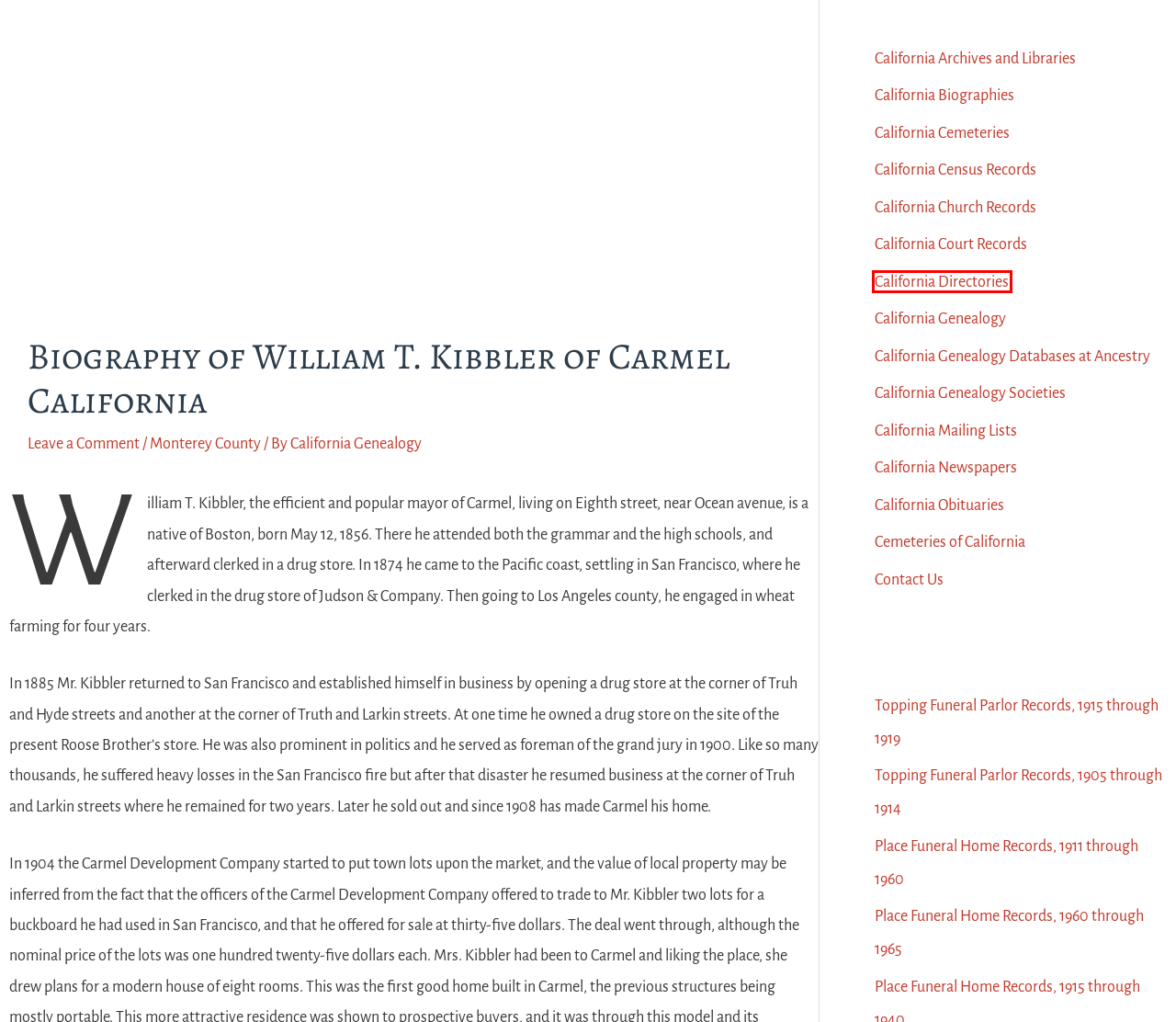Provided is a screenshot of a webpage with a red bounding box around an element. Select the most accurate webpage description for the page that appears after clicking the highlighted element. Here are the candidates:
A. Place Funeral Home Records, 1911 through 1960 - California Genealogy
B. California Obituaries - California Genealogy
C. California Genealogy Societies - California Genealogy
D. California Newspapers - California Genealogy
E. California Genealogy Databases at Ancestry - California Genealogy
F. California Directories - California Genealogy
G. California Court Records - California Genealogy
H. California Archives and Libraries - California Genealogy

F